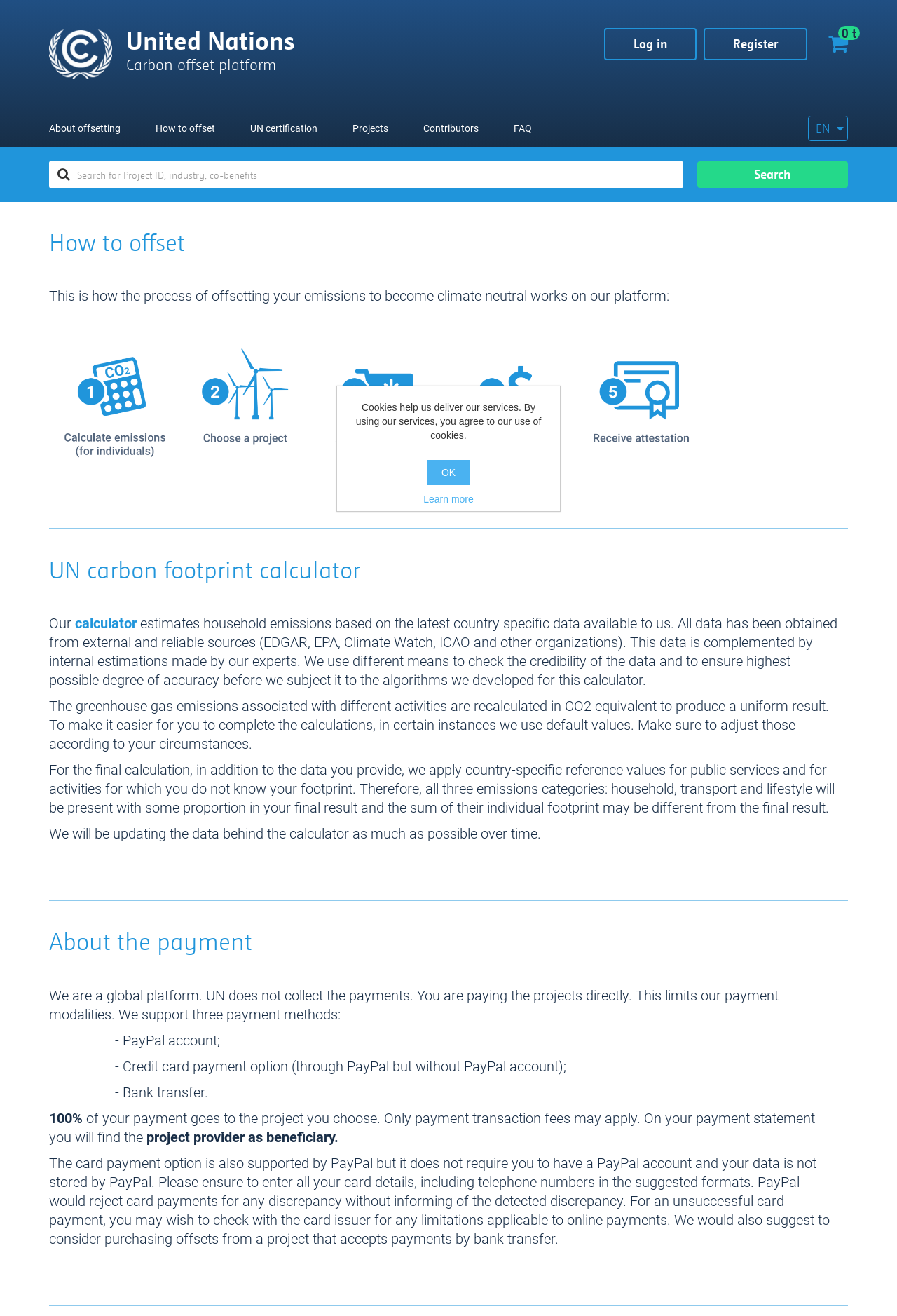Reply to the question with a single word or phrase:
What happens to 100% of the payment?

Goes to the project